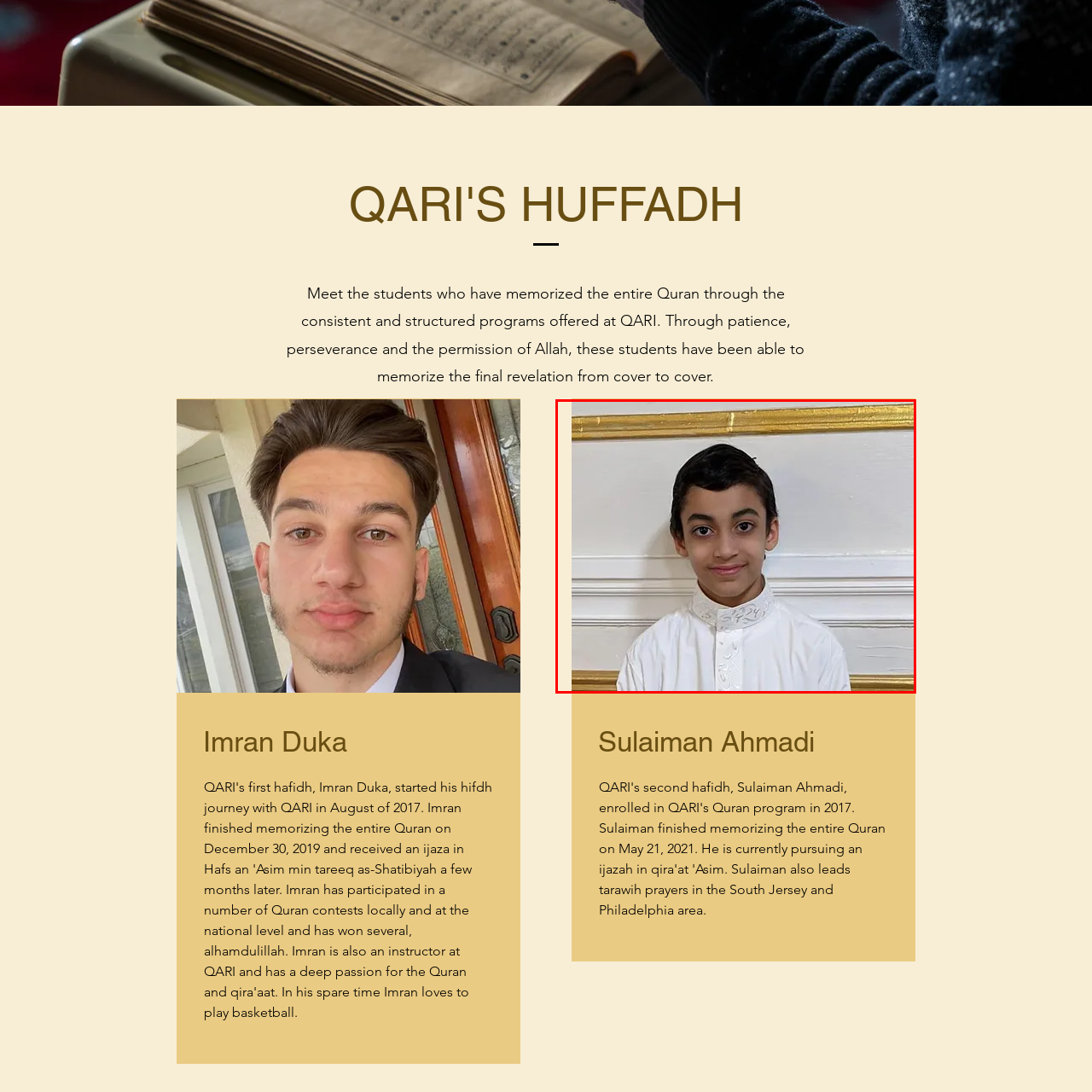Please provide a thorough description of the image inside the red frame.

The image features a young boy named Sulaiman Ahmadi, who is dressed in a traditional white thobe. He stands against a backdrop adorned with elegant gold detailing, which adds a touch of sophistication to the setting. Sulaiman has a gentle smile, reflecting a sense of pride and accomplishment. His hairstyle is neatly maintained, contributing to his overall polished appearance. This photograph represents students from QARI who have memorized the entire Quran, showcasing their dedication and hard work in a faith-driven educational environment.